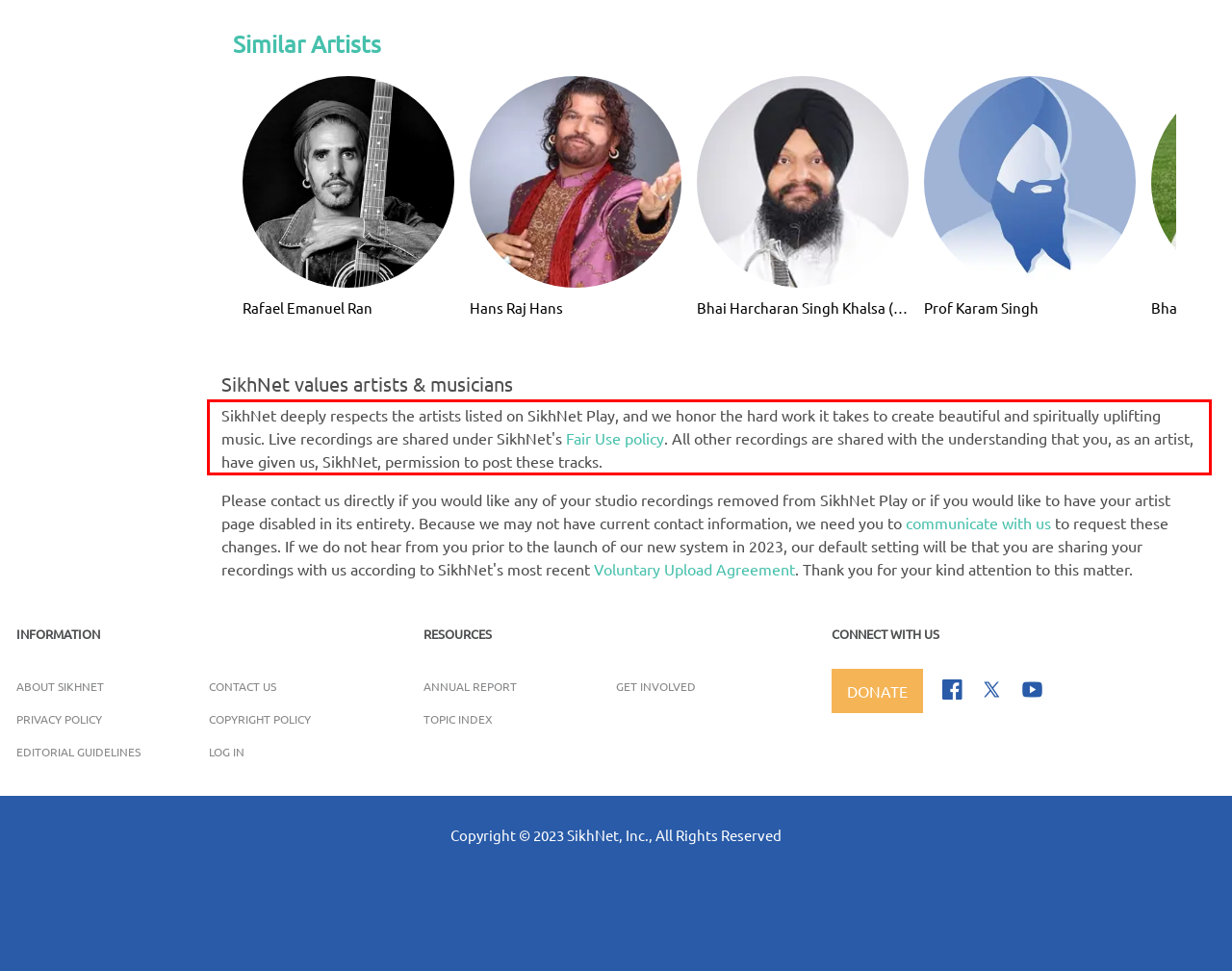Identify the red bounding box in the webpage screenshot and perform OCR to generate the text content enclosed.

SikhNet deeply respects the artists listed on SikhNet Play, and we honor the hard work it takes to create beautiful and spiritually uplifting music. Live recordings are shared under SikhNet's Fair Use policy. All other recordings are shared with the understanding that you, as an artist, have given us, SikhNet, permission to post these tracks.